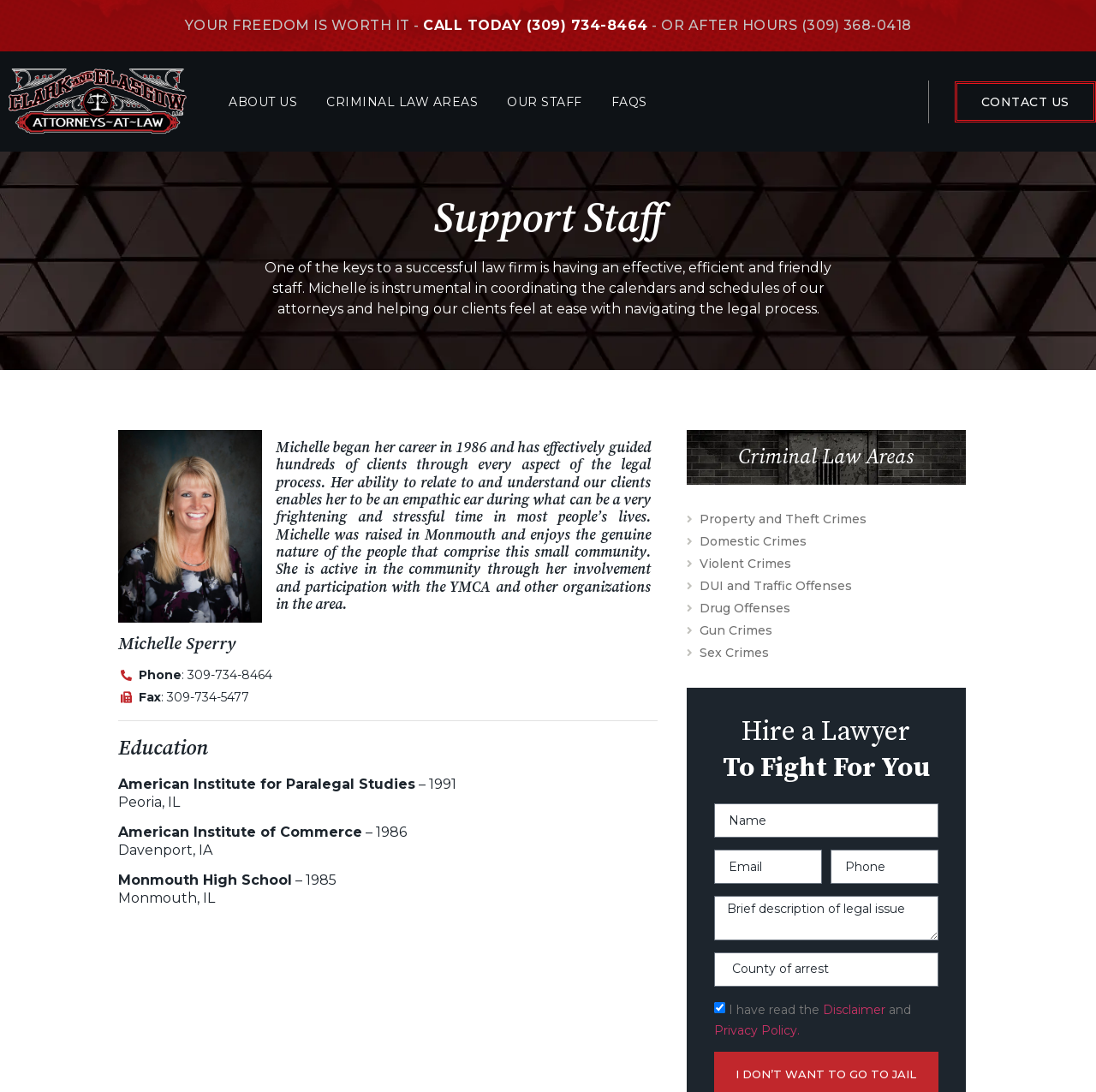Can you find the bounding box coordinates for the UI element given this description: "Domestic Crimes"? Provide the coordinates as four float numbers between 0 and 1: [left, top, right, bottom].

[0.619, 0.488, 0.881, 0.505]